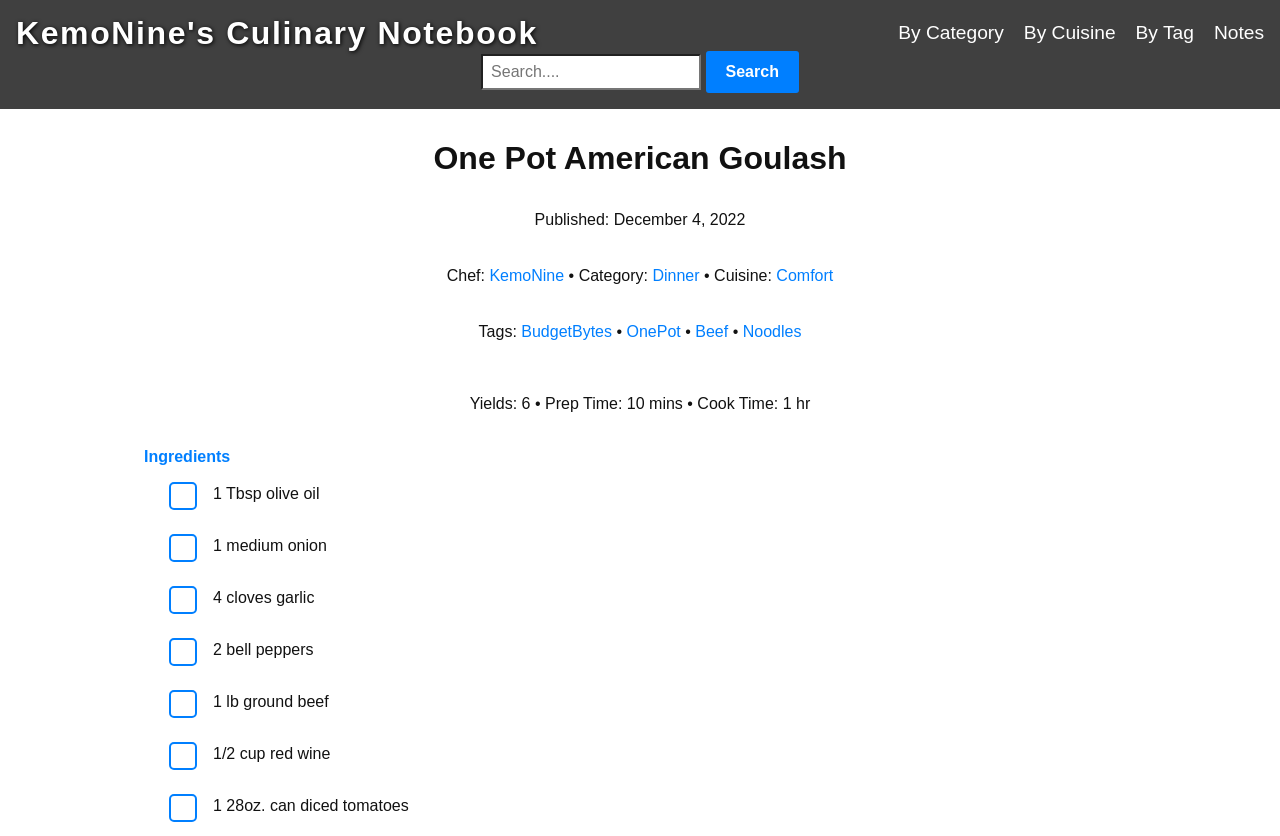Please identify the bounding box coordinates for the region that you need to click to follow this instruction: "View notes".

[0.948, 0.024, 1.0, 0.056]